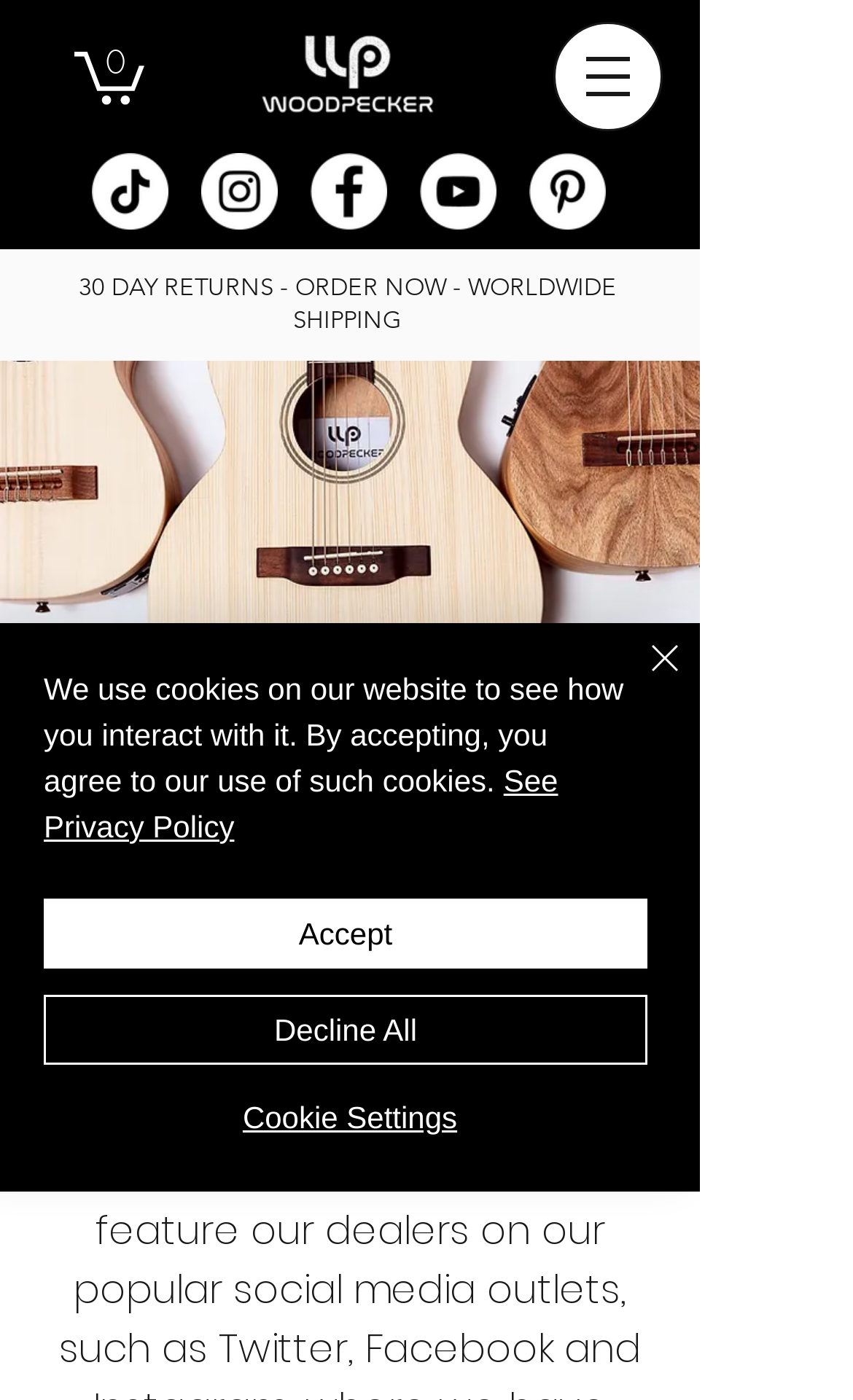What is the logo of the website?
Using the screenshot, give a one-word or short phrase answer.

Woodpecker11.png